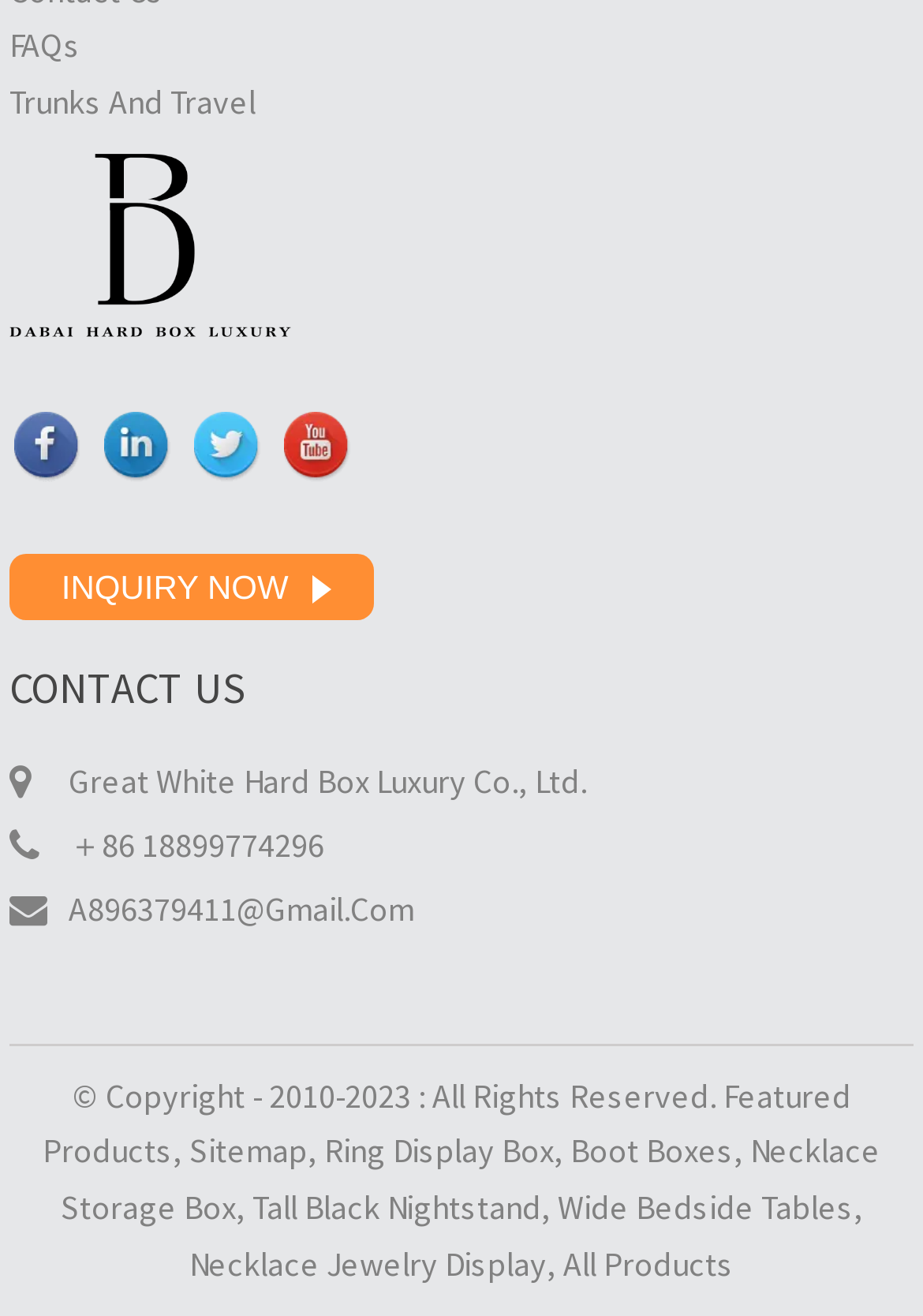What type of products are featured on the webpage?
Answer the question with just one word or phrase using the image.

Luxury boxes and furniture